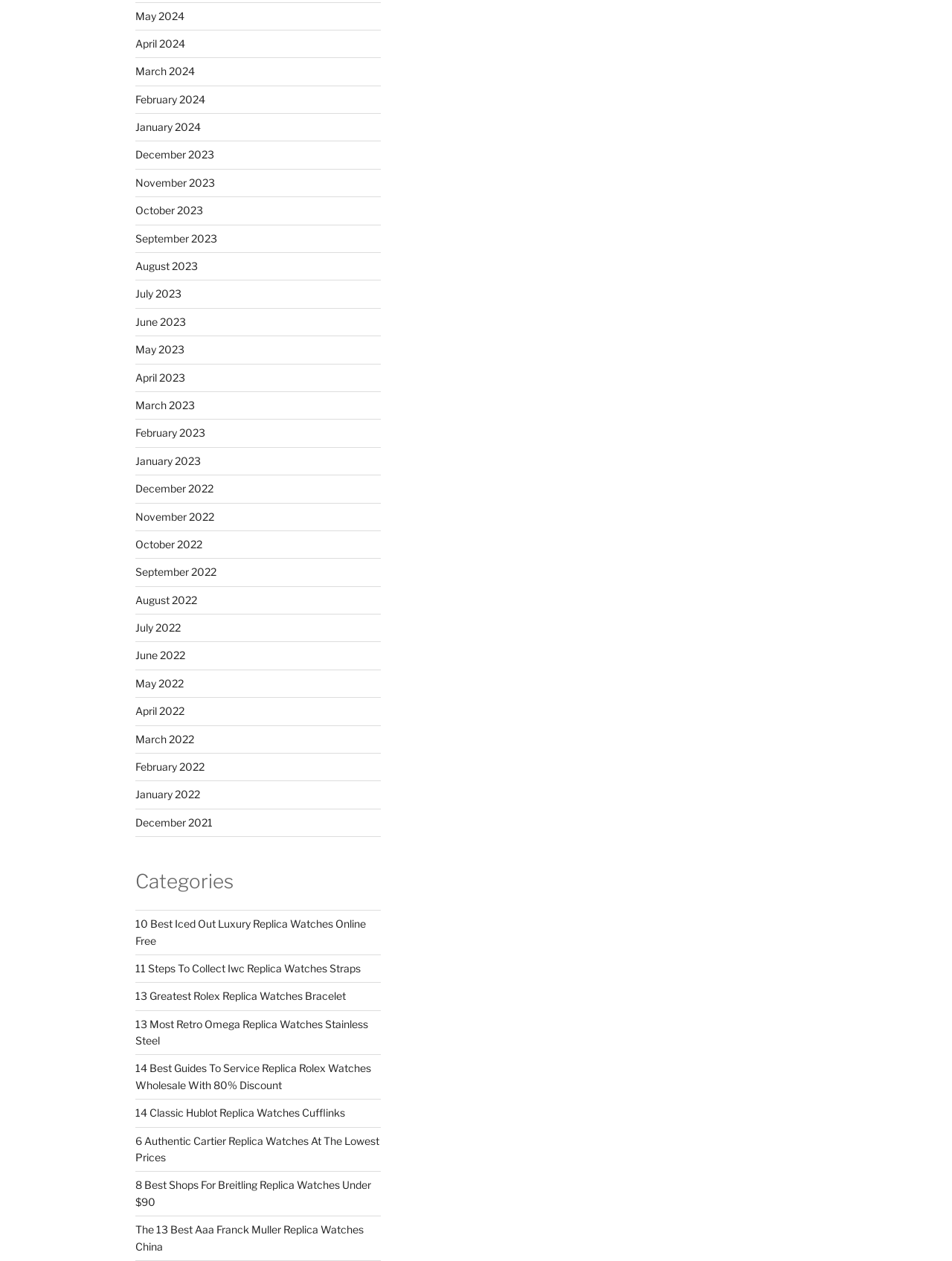Please provide a brief answer to the following inquiry using a single word or phrase:
How many links are there under the 'Categories' heading?

9 links